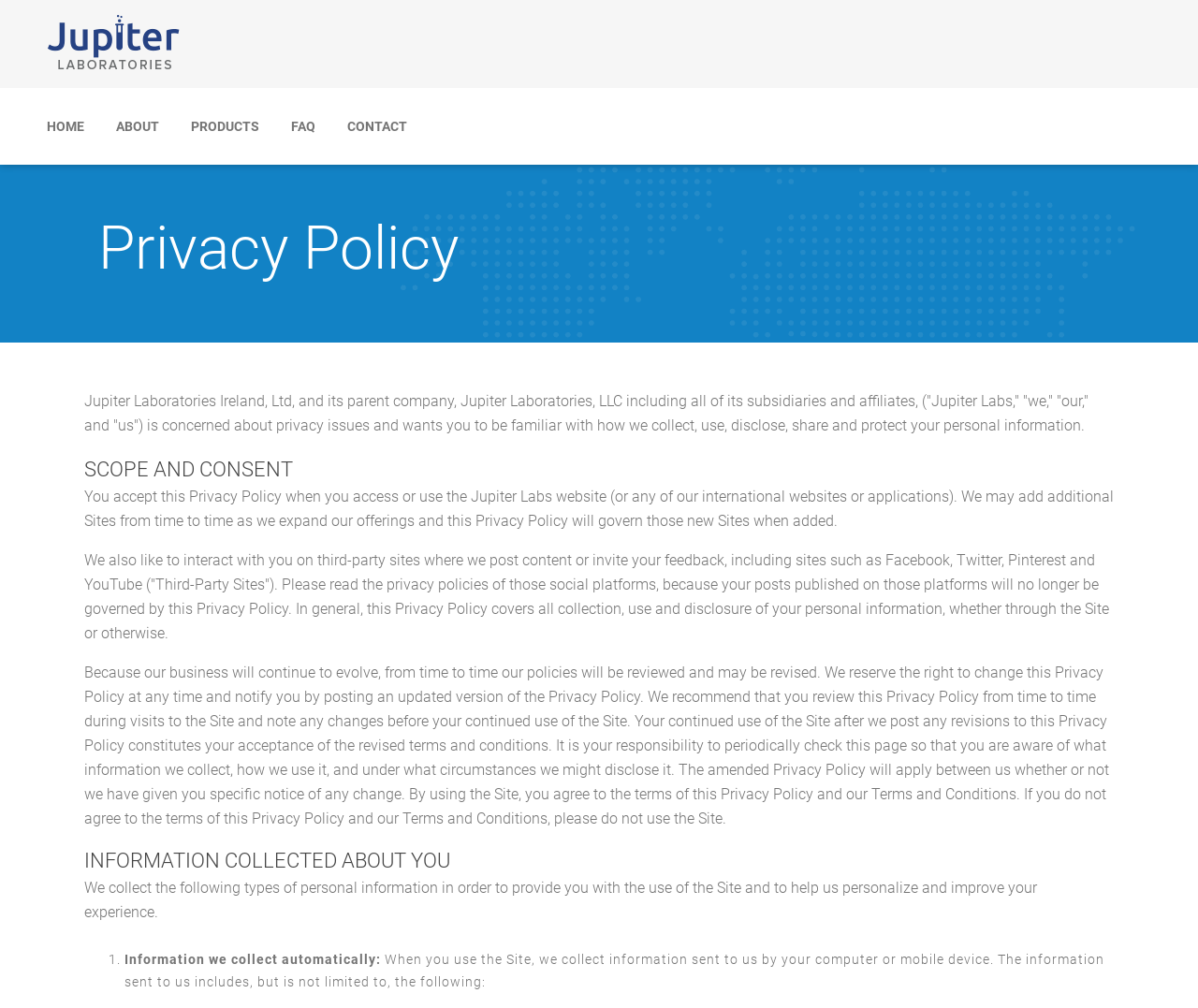Can Jupiter Laboratories change this Privacy Policy?
Using the image as a reference, deliver a detailed and thorough answer to the question.

The webpage states that Jupiter Laboratories reserves the right to change this Privacy Policy at any time and notify users by posting an updated version of the Privacy Policy. This implies that the company can modify the policy as needed.